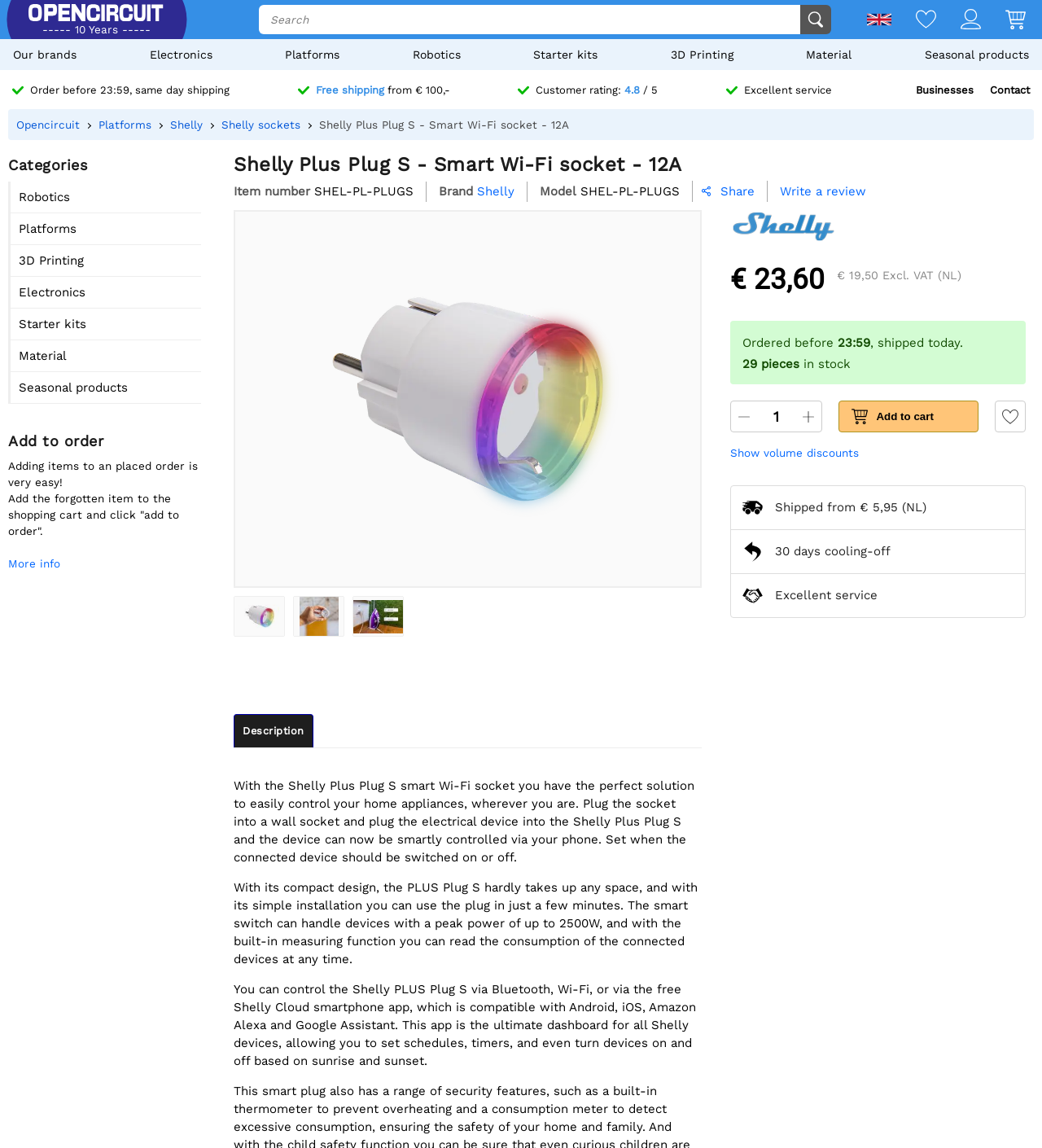Analyze the image and answer the question with as much detail as possible: 
What is the maximum power that the smart switch can handle?

I found the maximum power that the smart switch can handle by reading the product description on the webpage. According to the description, the smart switch can handle devices with a peak power of up to 2500W.